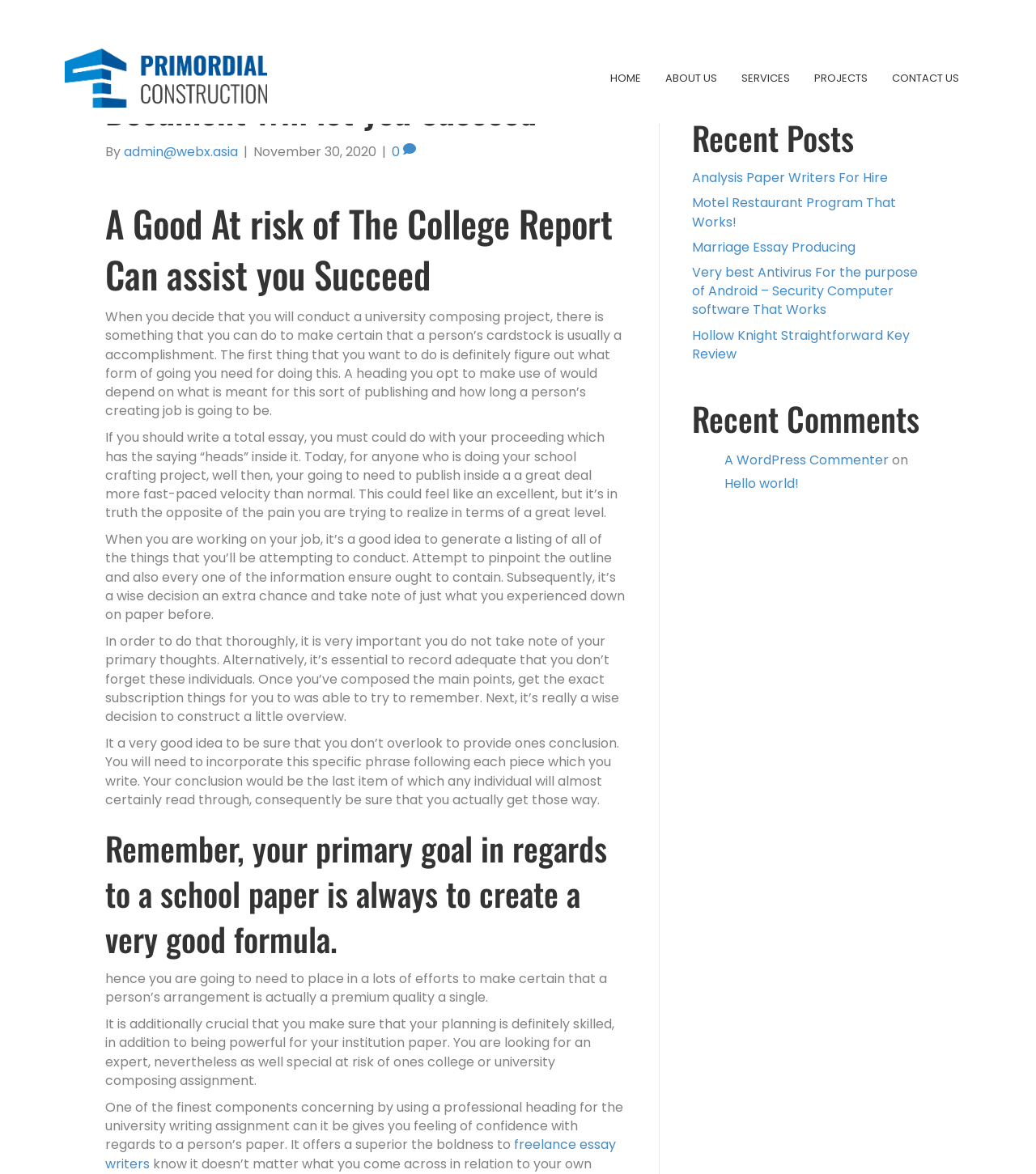Describe all the key features and sections of the webpage thoroughly.

This webpage appears to be a blog or article page focused on academic writing, specifically on creating a suitable document for an institution. The page has a logo at the top left corner, which is a link to the homepage. 

The top navigation bar has five links: "HOME", "ABOUT US", "SERVICES", "PROJECTS", and "CONTACT US". Below the navigation bar, there is a heading that reads "A Suitable At risk of Your Institution Document Will let you Succeed". 

The main content of the page is divided into several sections. The first section has a heading "A Good At risk of The College Report Can assist you Succeed" and is followed by several paragraphs of text that provide guidance on writing a successful college report. The text is divided into smaller sections with headings and provides tips on creating an outline, writing a conclusion, and using a professional tone.

To the right of the main content, there are three complementary sections. The first section has a search bar with a button. The second section has a heading "Recent Posts" and lists five links to recent articles, including "Analysis Paper Writers For Hire" and "Marriage Essay Producing". The third section has a heading "Recent Comments" and lists a single comment from "A WordPress Commenter" on the article "Hello world!".

At the bottom of the page, there is a footer section with a link to the commenter's profile.